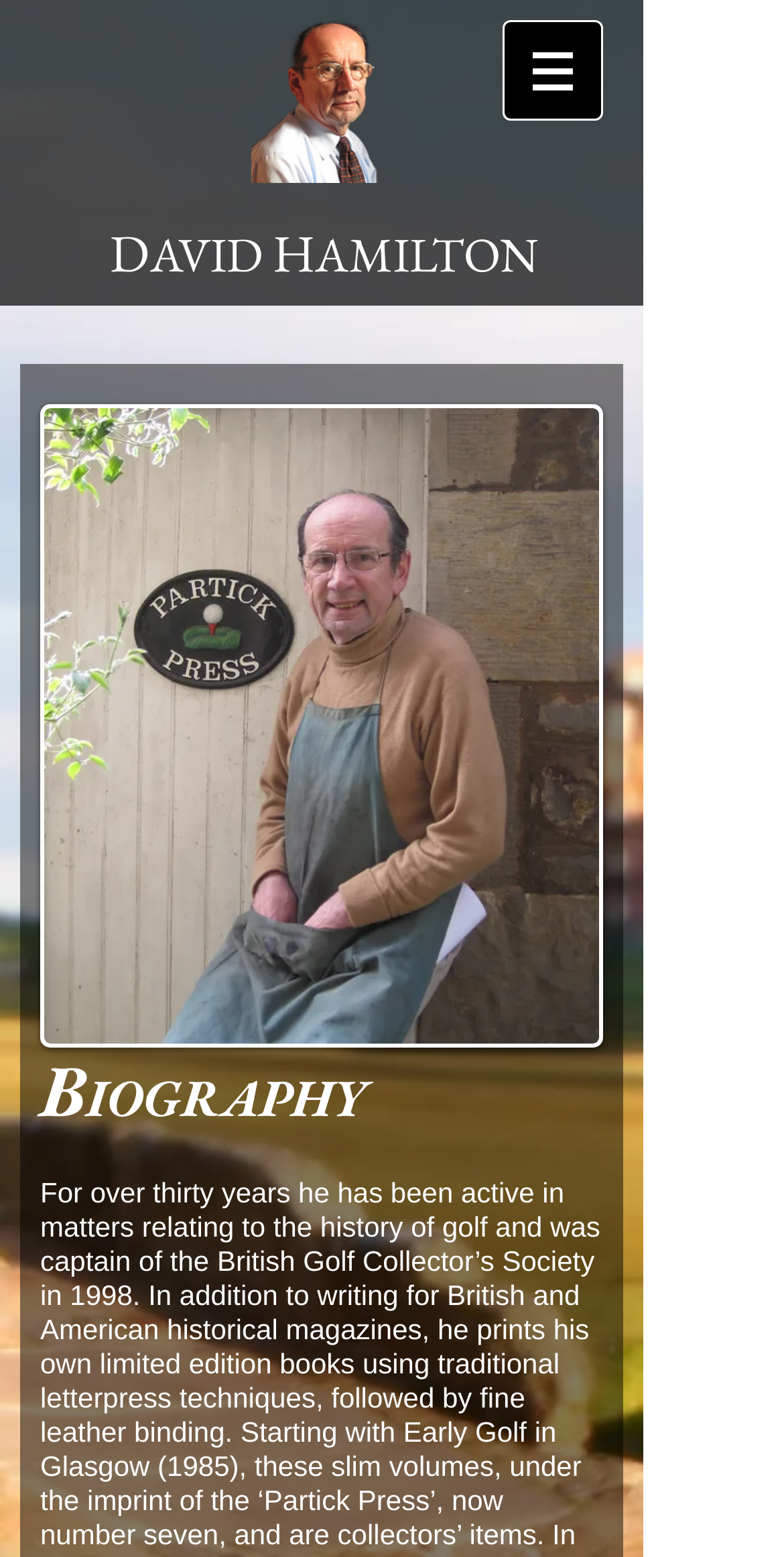What is the topic of the biography?
Based on the screenshot, provide your answer in one word or phrase.

Golf history